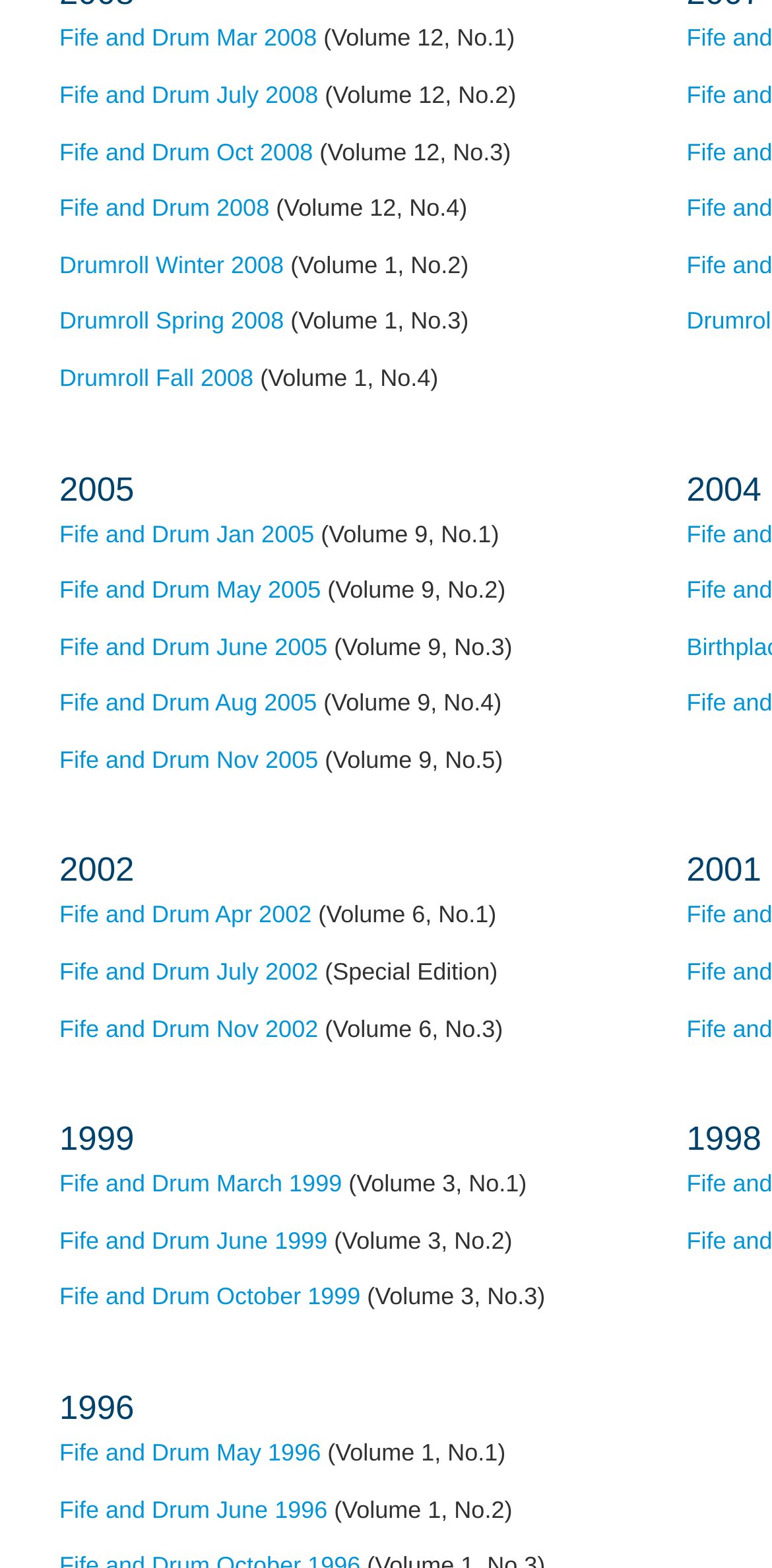Locate the bounding box coordinates of the element to click to perform the following action: 'view Fife and Drum March 1999'. The coordinates should be given as four float values between 0 and 1, in the form of [left, top, right, bottom].

[0.077, 0.746, 0.443, 0.764]